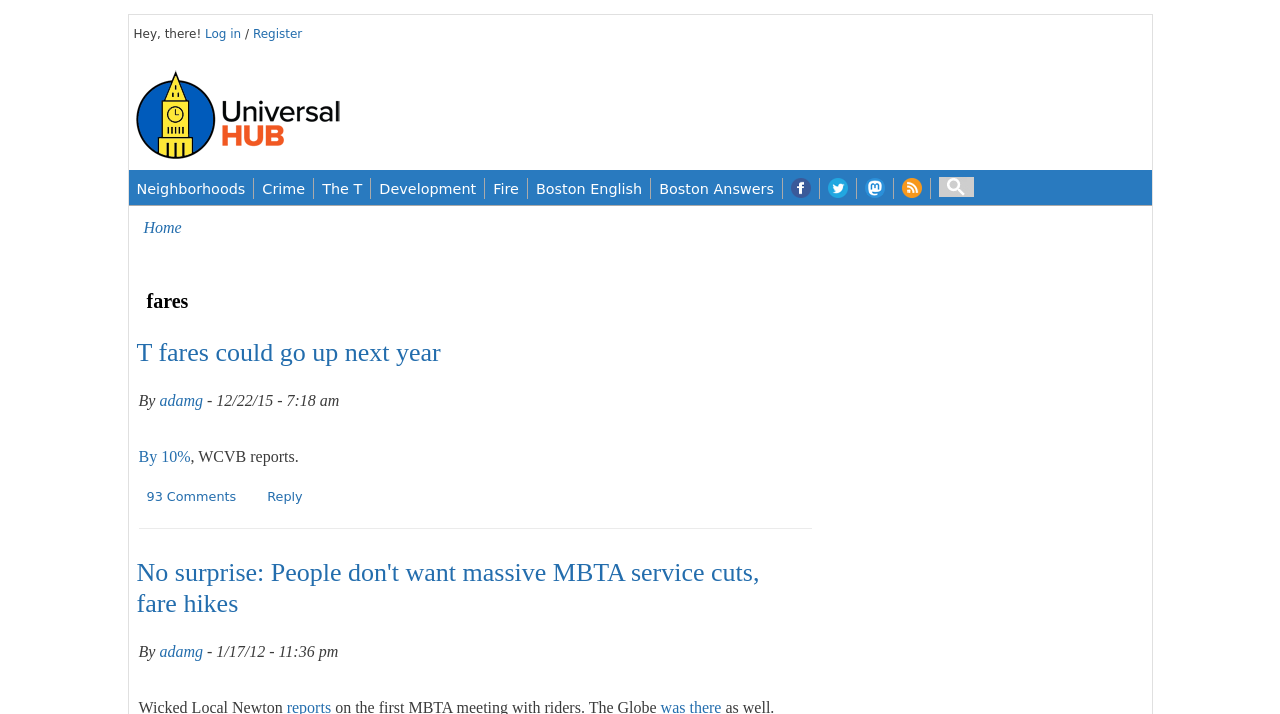How many comments are there on the first article on the webpage?
Answer with a single word or short phrase according to what you see in the image.

93